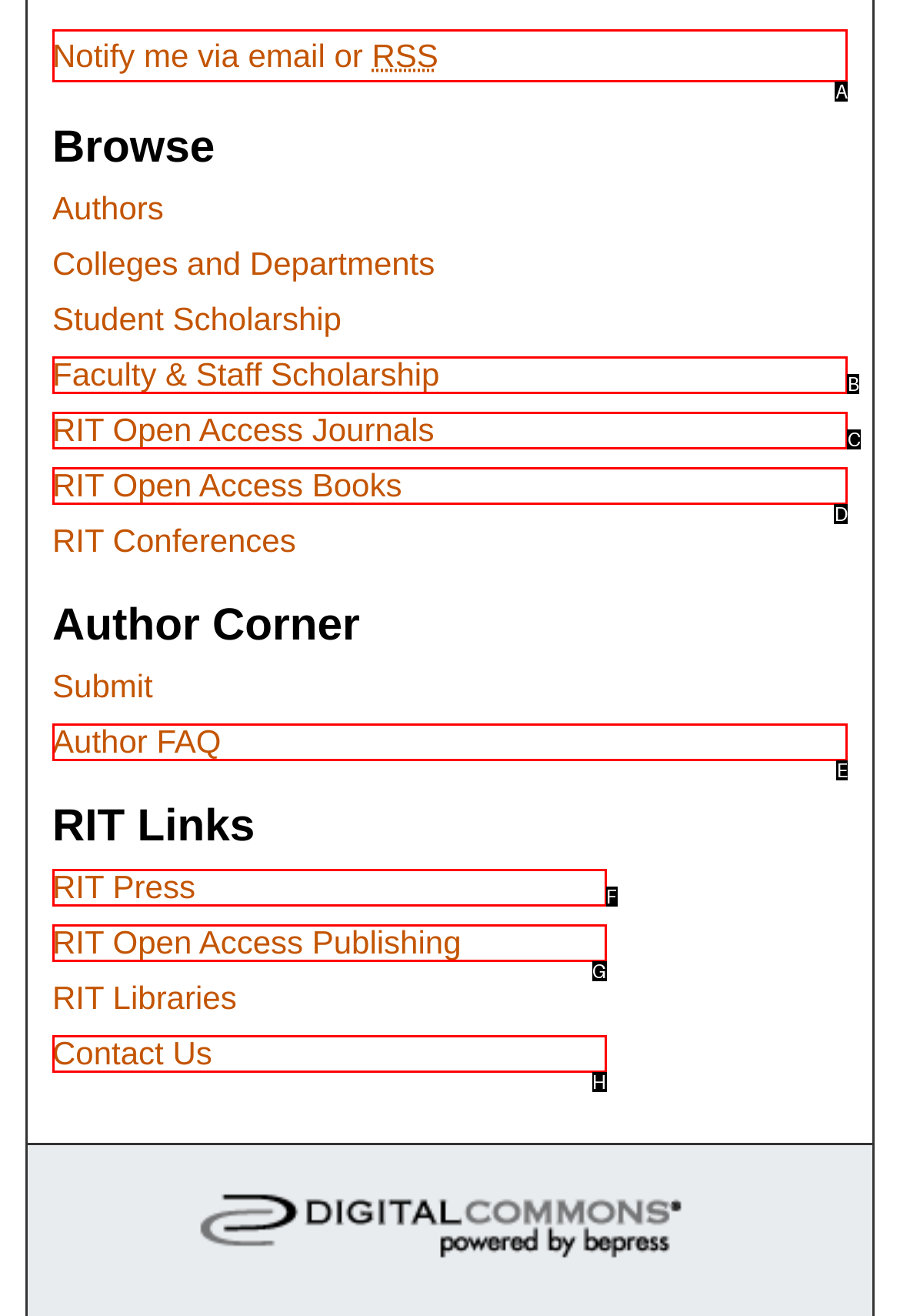Identify the letter corresponding to the UI element that matches this description: RIT Open Access Journals
Answer using only the letter from the provided options.

C